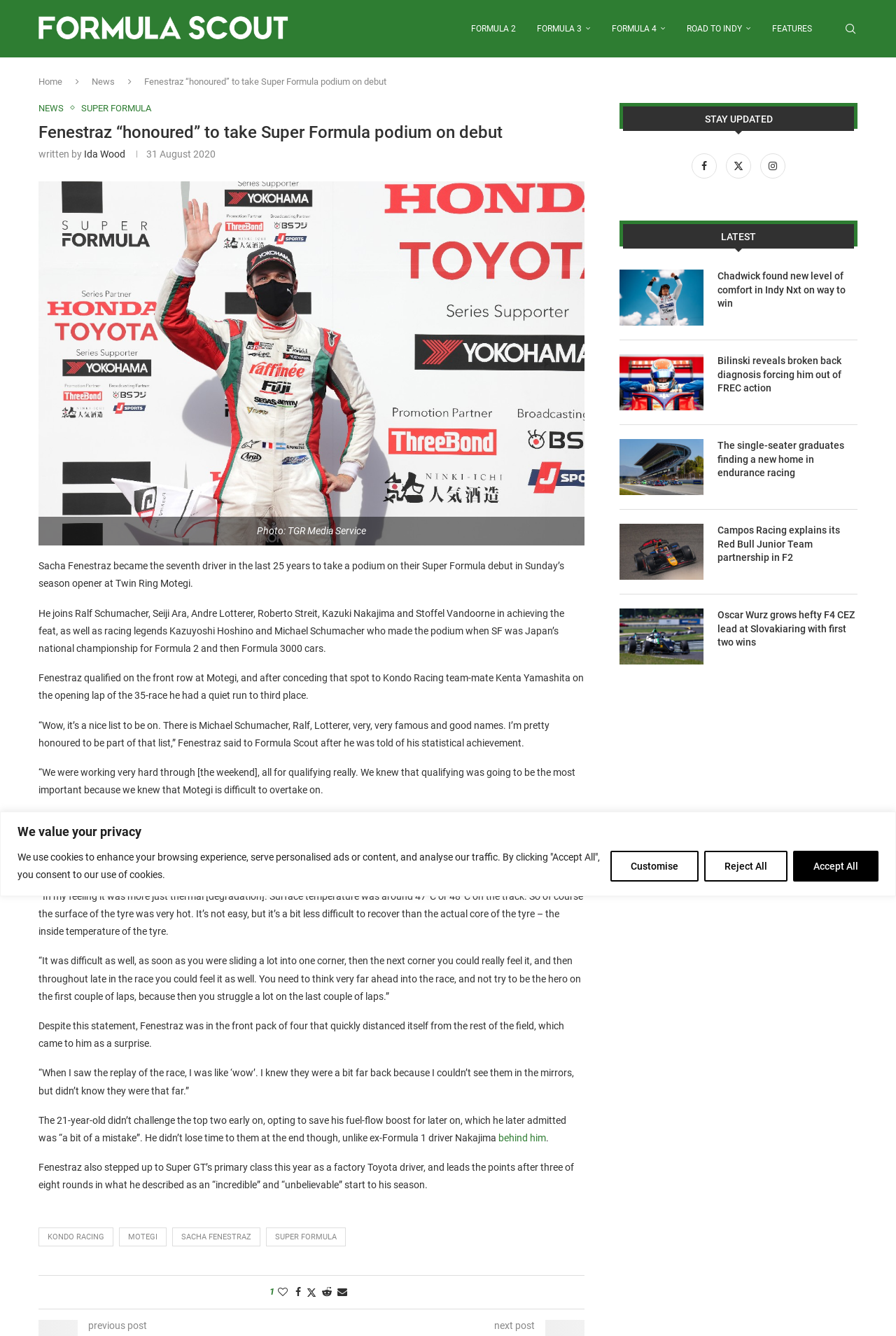Provide your answer in one word or a succinct phrase for the question: 
What is the temperature mentioned in the article as the surface temperature of the track?

47°C or 48°C